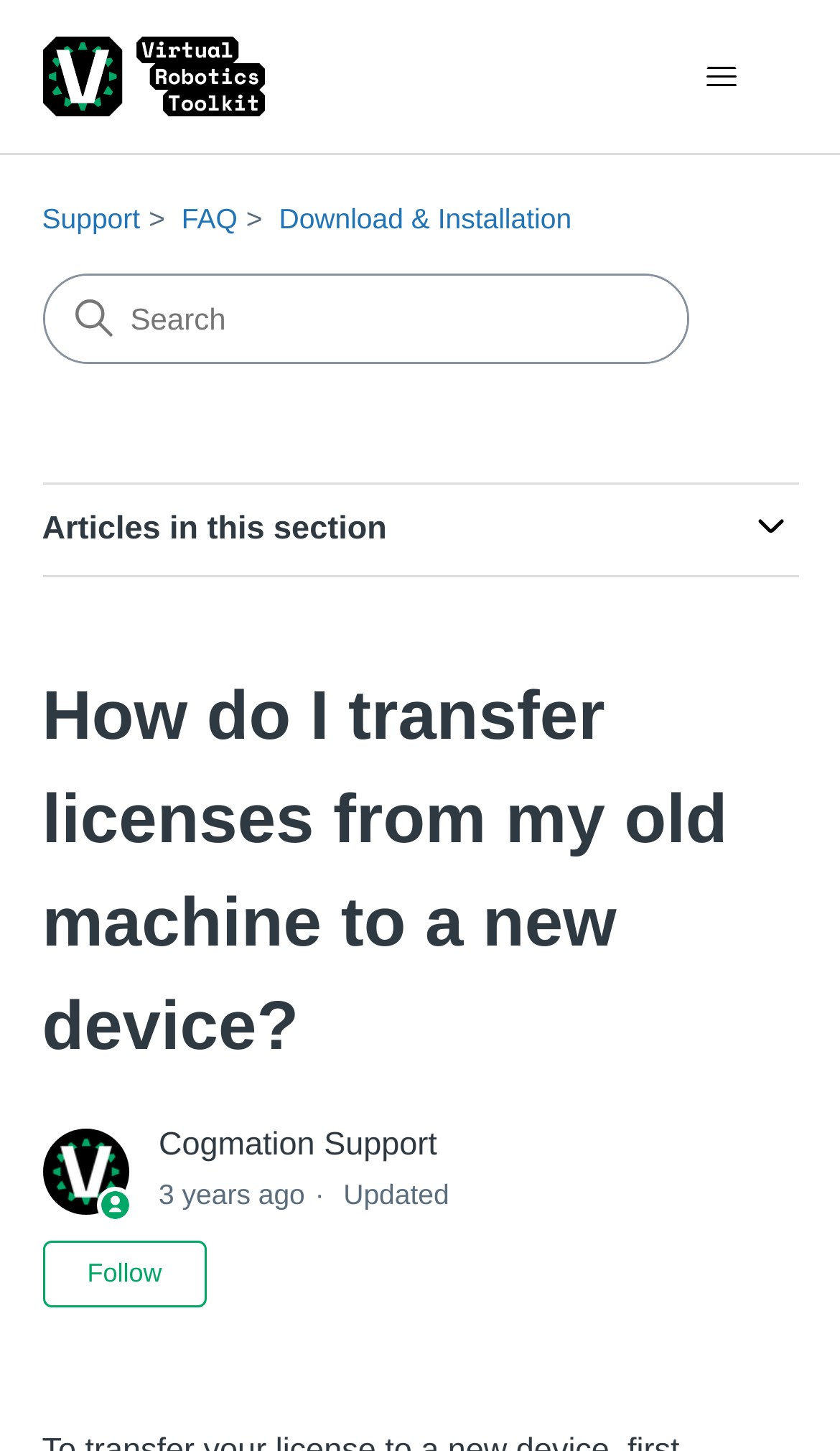Reply to the question with a brief word or phrase: What is the date of the article update?

2021-01-04